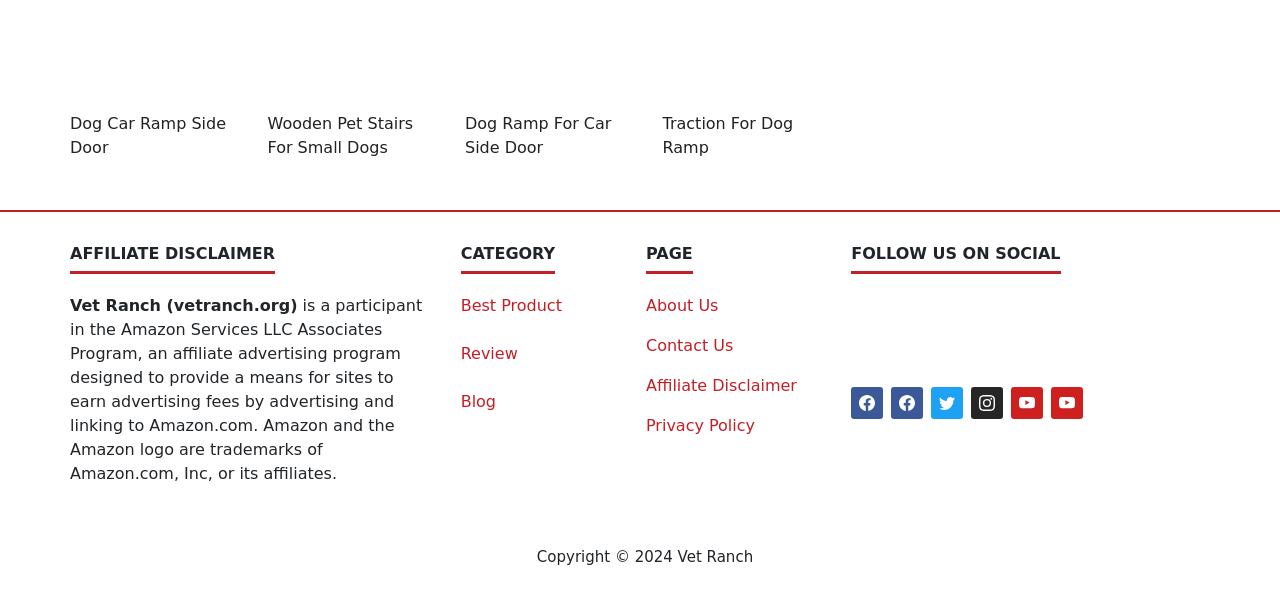Find the bounding box coordinates of the area that needs to be clicked in order to achieve the following instruction: "Read the 'AFFILIATE DISCLAIMER'". The coordinates should be specified as four float numbers between 0 and 1, i.e., [left, top, right, bottom].

[0.055, 0.407, 0.215, 0.439]